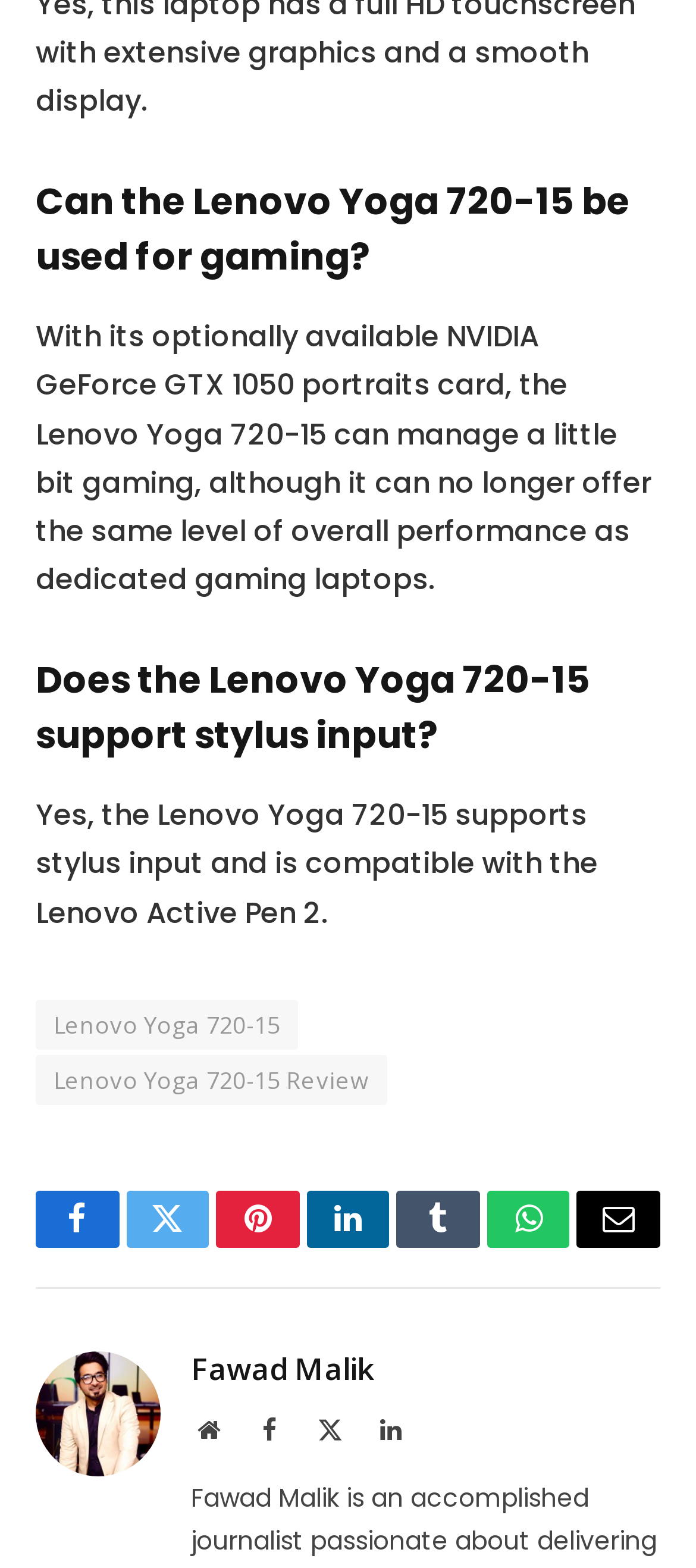Please predict the bounding box coordinates (top-left x, top-left y, bottom-right x, bottom-right y) for the UI element in the screenshot that fits the description: Facebook

[0.362, 0.901, 0.413, 0.923]